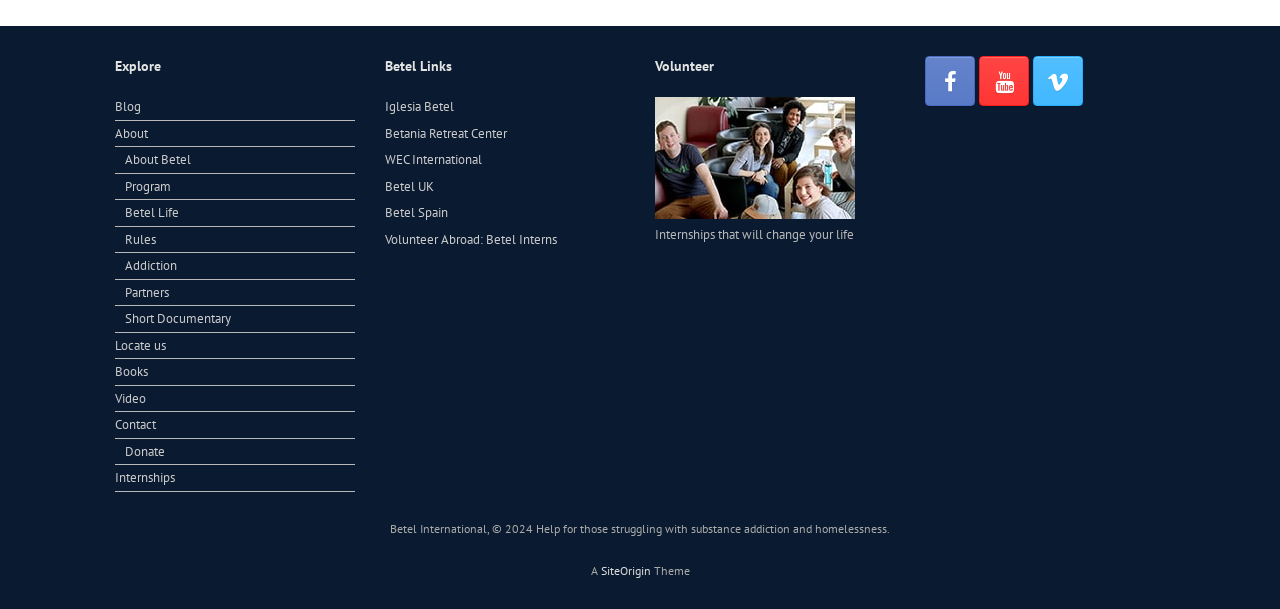Bounding box coordinates are specified in the format (top-left x, top-left y, bottom-right x, bottom-right y). All values are floating point numbers bounded between 0 and 1. Please provide the bounding box coordinate of the region this sentence describes: title="Betel International Facebook"

[0.723, 0.092, 0.762, 0.174]